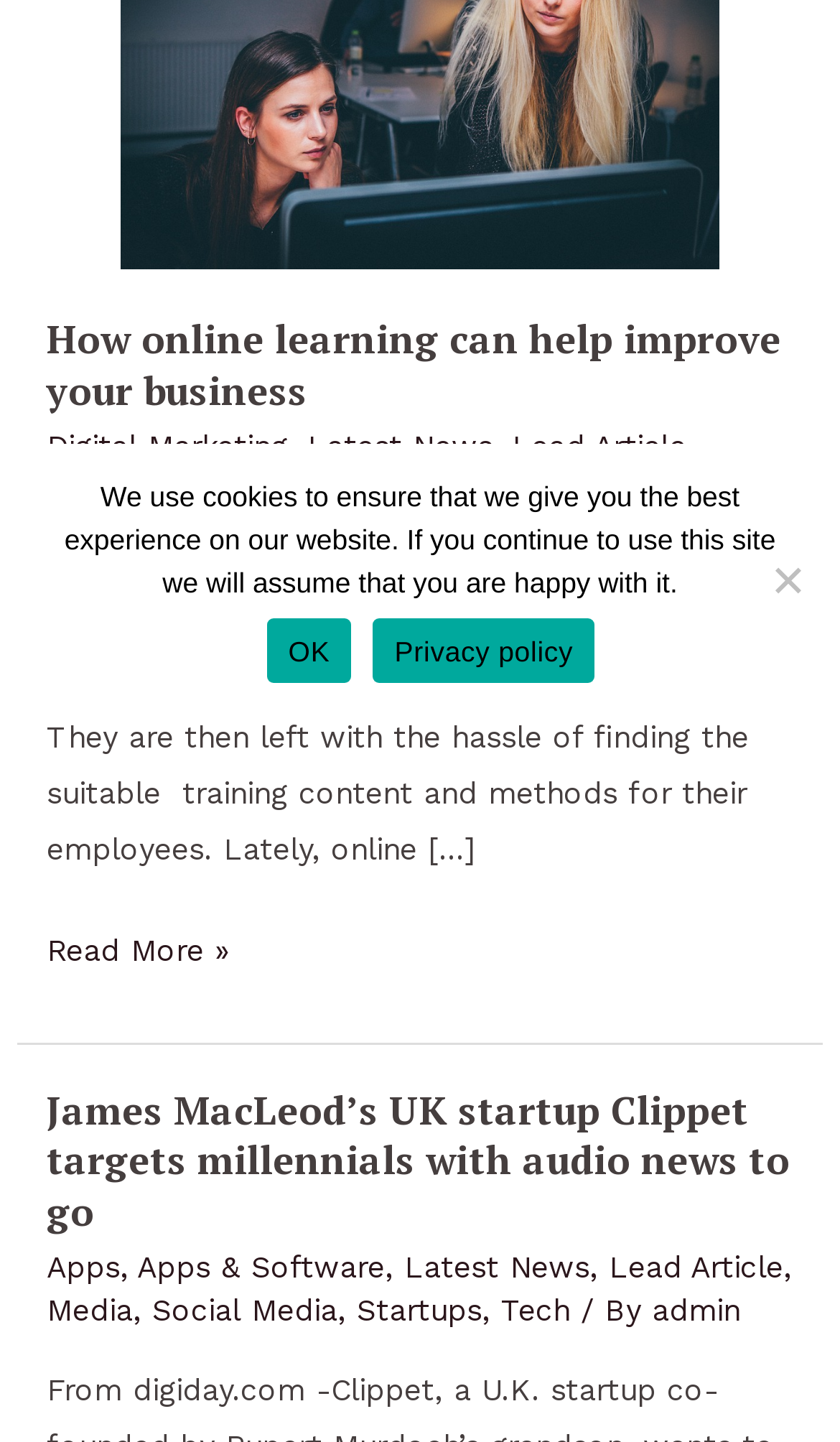Locate the bounding box of the user interface element based on this description: "Digital Marketing".

[0.055, 0.297, 0.342, 0.321]